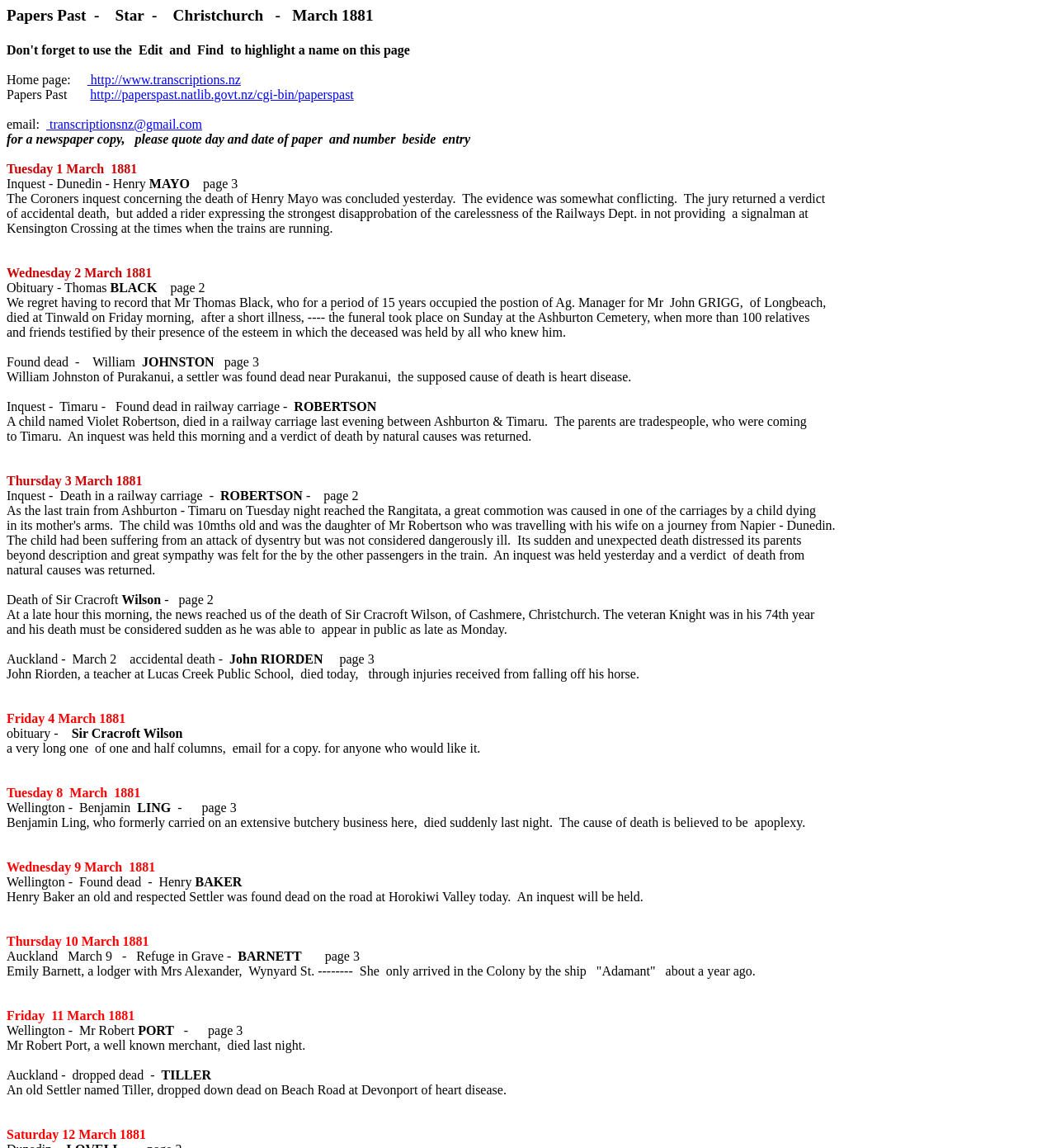Consider the image and give a detailed and elaborate answer to the question: 
What is the name of the child who died in a railway carriage?

The name of the child can be found in the static text element that reads 'A child named Violet Robertson, died in a railway carriage last evening between Ashburton & Timaru.'